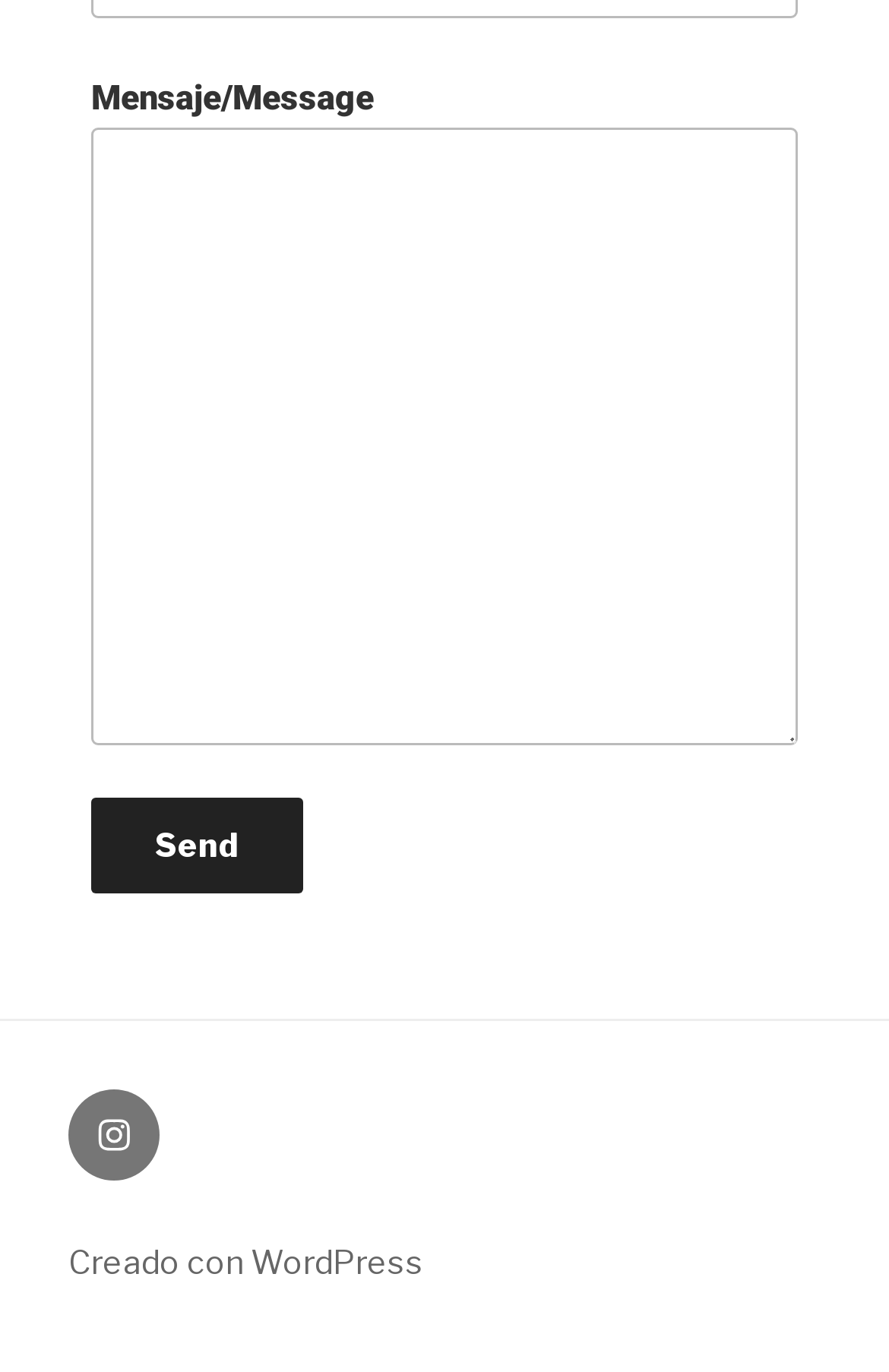Extract the bounding box coordinates for the HTML element that matches this description: "Open search panel". The coordinates should be four float numbers between 0 and 1, i.e., [left, top, right, bottom].

None